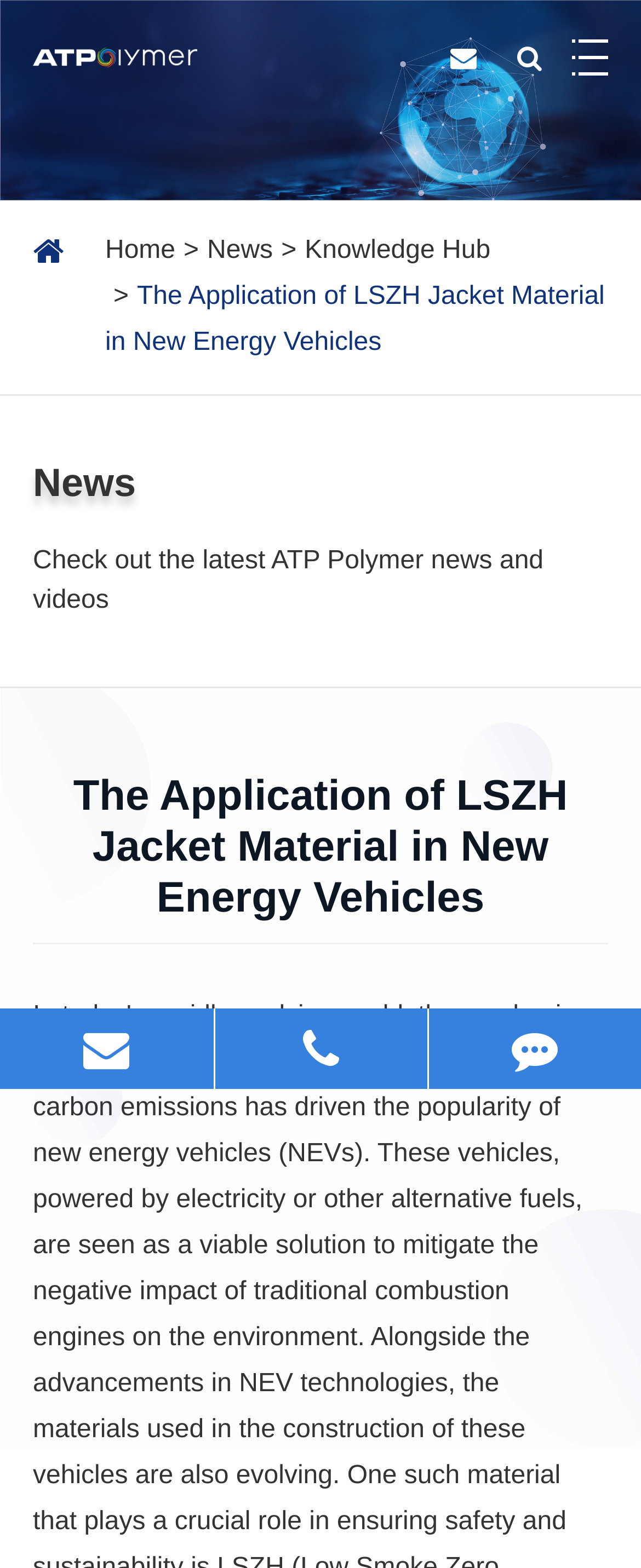Use a single word or phrase to answer the question: What is the company name on the top left?

GuangDong Advanced Thermoplastic Polymer Technology Co., Ltd.